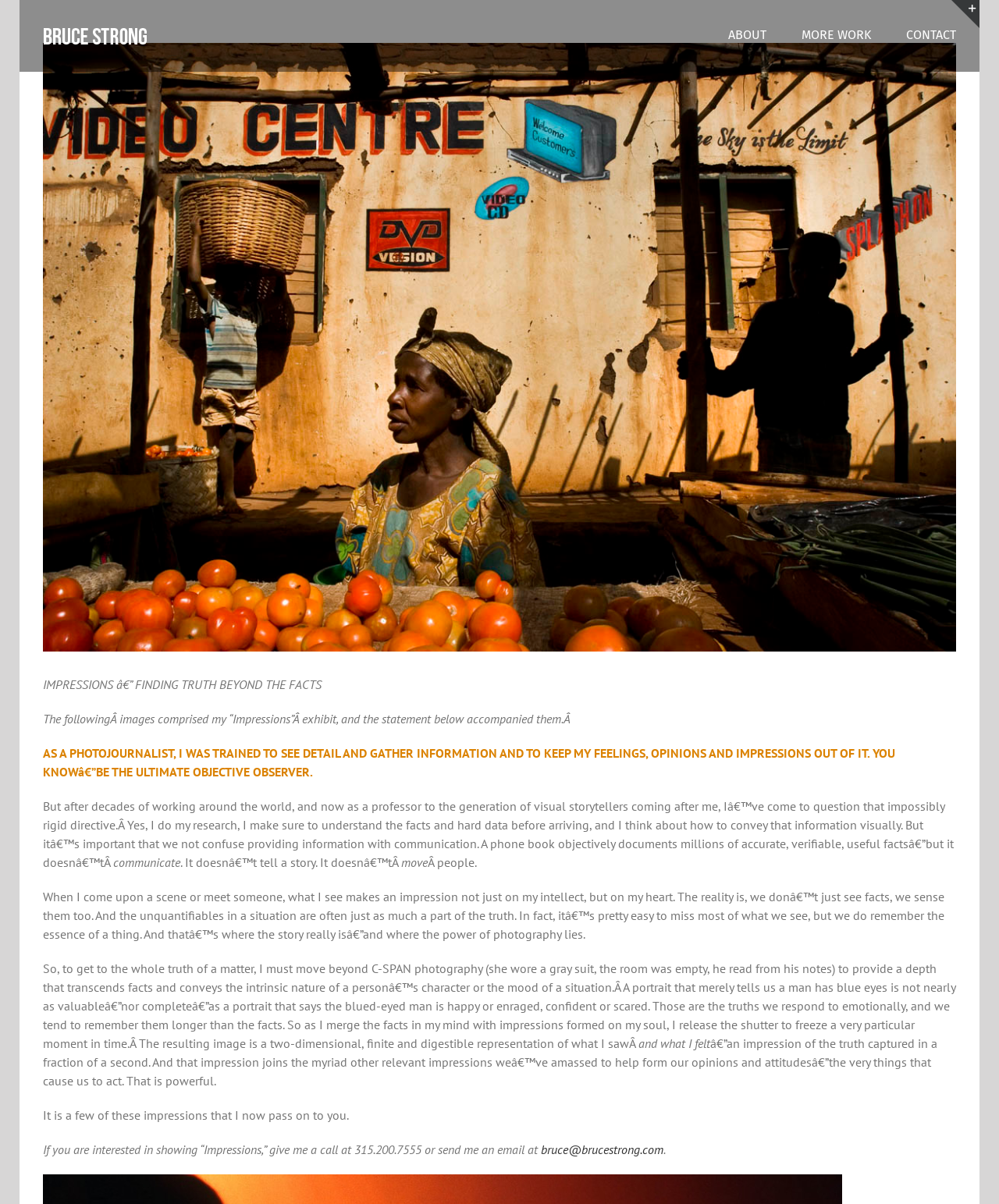Answer the question using only a single word or phrase: 
What is the photographer's goal in taking pictures?

To convey the intrinsic nature of a person's character